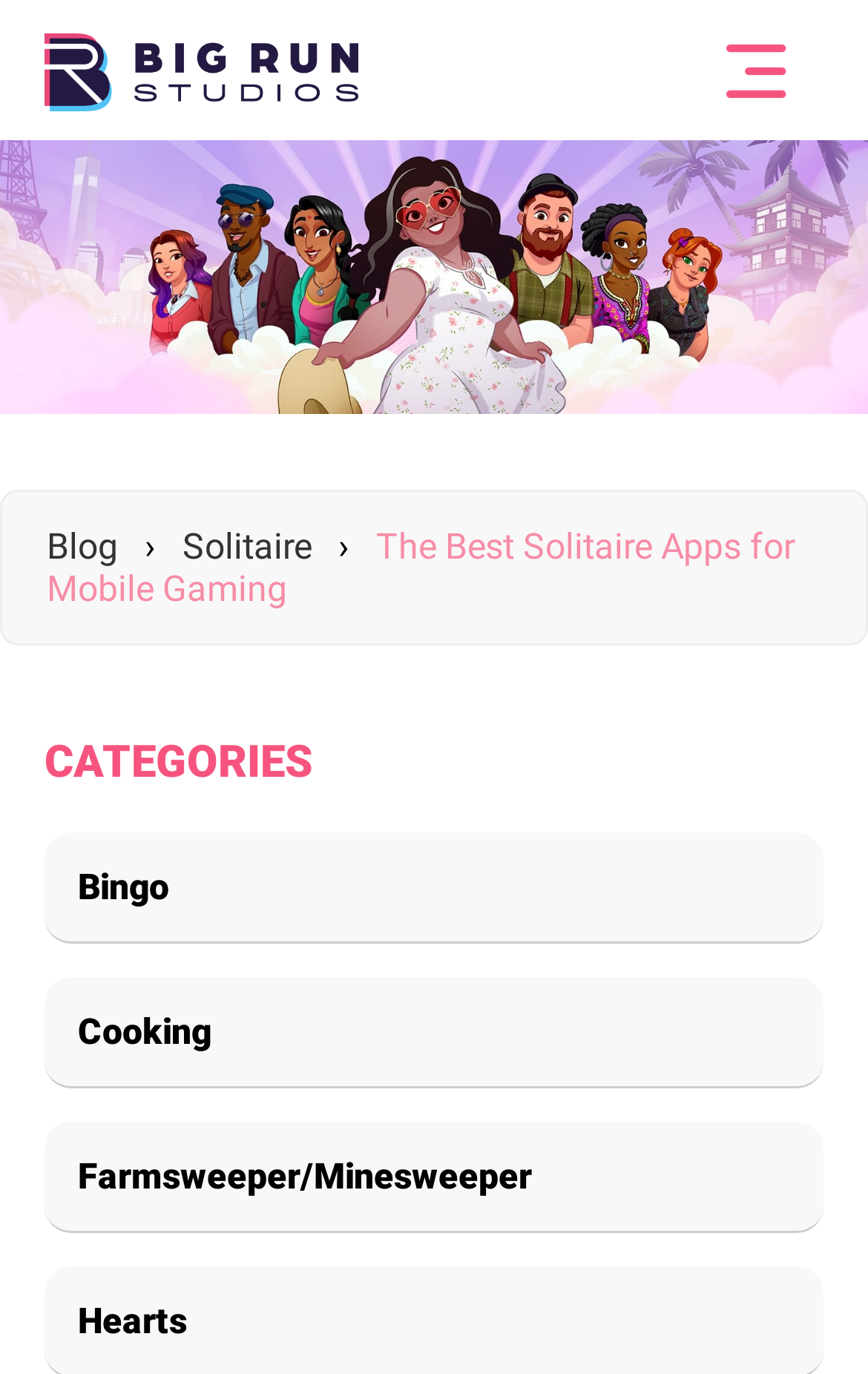Provide a thorough description of the webpage you see.

The webpage is about discovering the top solitaire mobile games. At the top left corner, there is a logo link with an accompanying image. To the right of the logo, there is a burger menu image. Below the logo, there is a support banner image that spans the entire width of the page.

The main navigation menu is located at the top center of the page, consisting of links to "Blog", "Solitaire", and the current page, "The Best Solitaire Apps for Mobile Gaming". These links are separated by static text elements.

Further down the page, there is a heading titled "CATEGORIES" at the top left corner. Below this heading, there are three links to different categories: "Bingo", "Cooking", and "Farmsweeper/Minesweeper". These links are stacked vertically, with "Bingo" at the top and "Farmsweeper/Minesweeper" at the bottom.